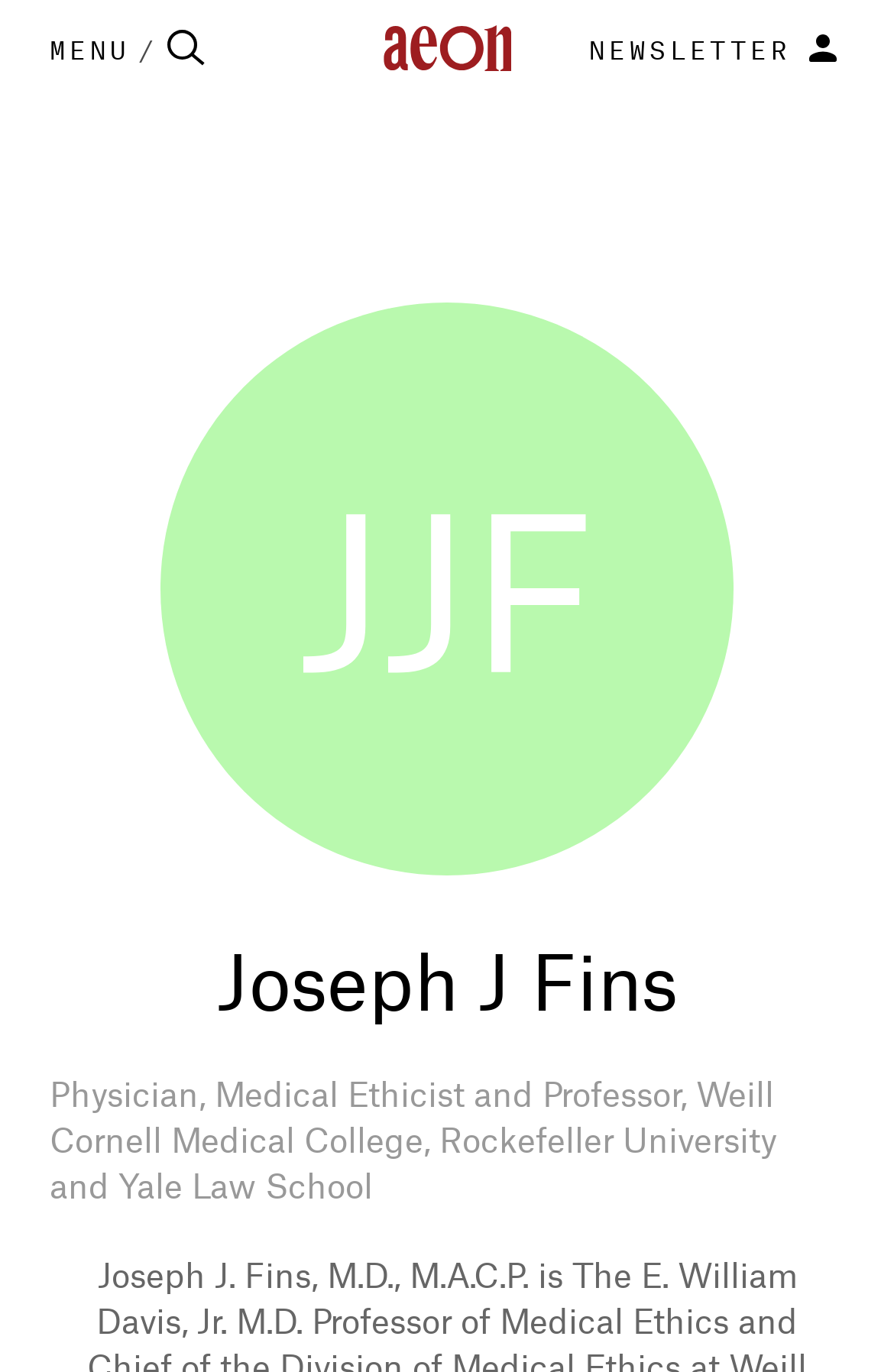Generate the text of the webpage's primary heading.

Joseph J Fins